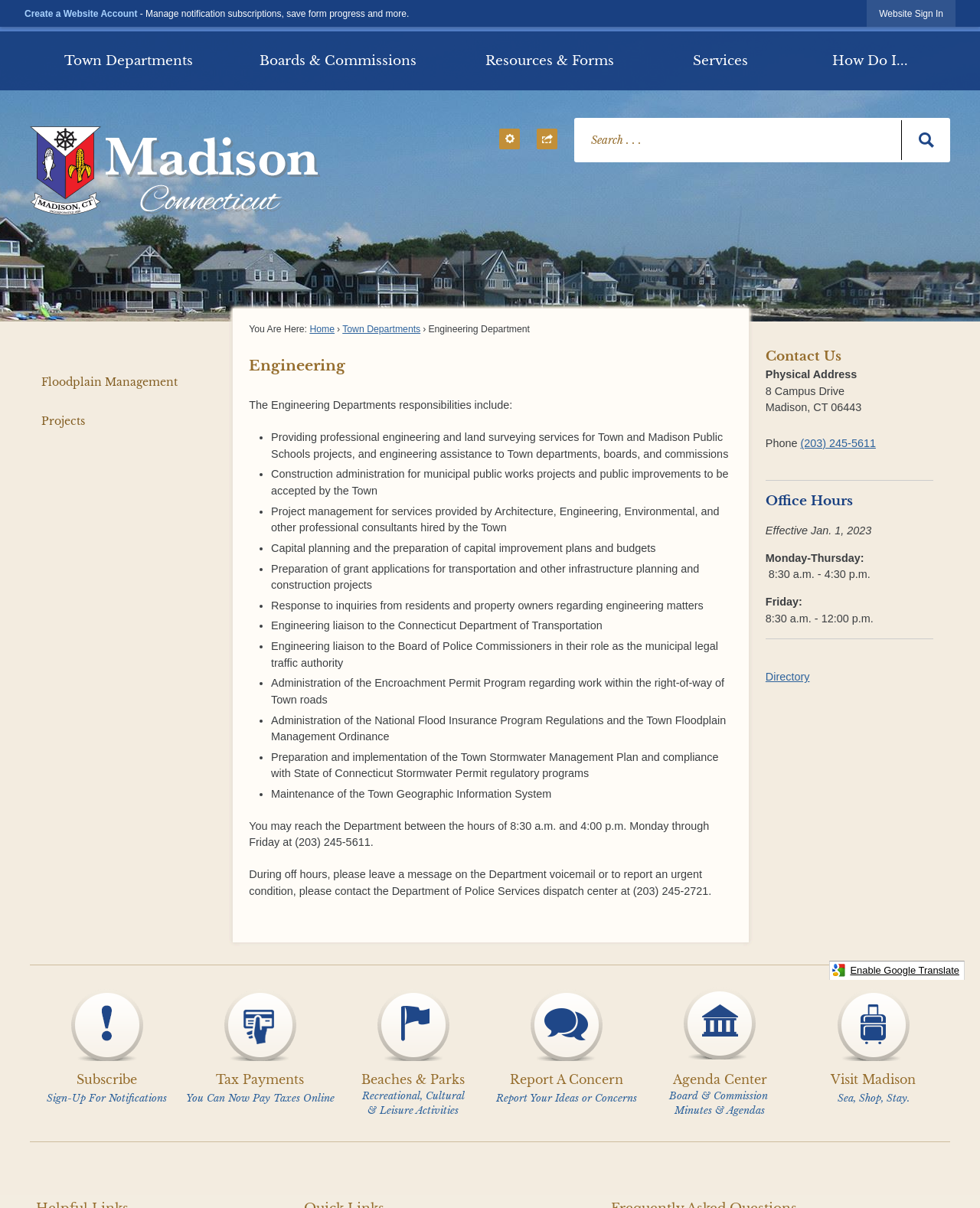Determine the bounding box coordinates for the HTML element mentioned in the following description: "Directory". The coordinates should be a list of four floats ranging from 0 to 1, represented as [left, top, right, bottom].

[0.781, 0.555, 0.826, 0.565]